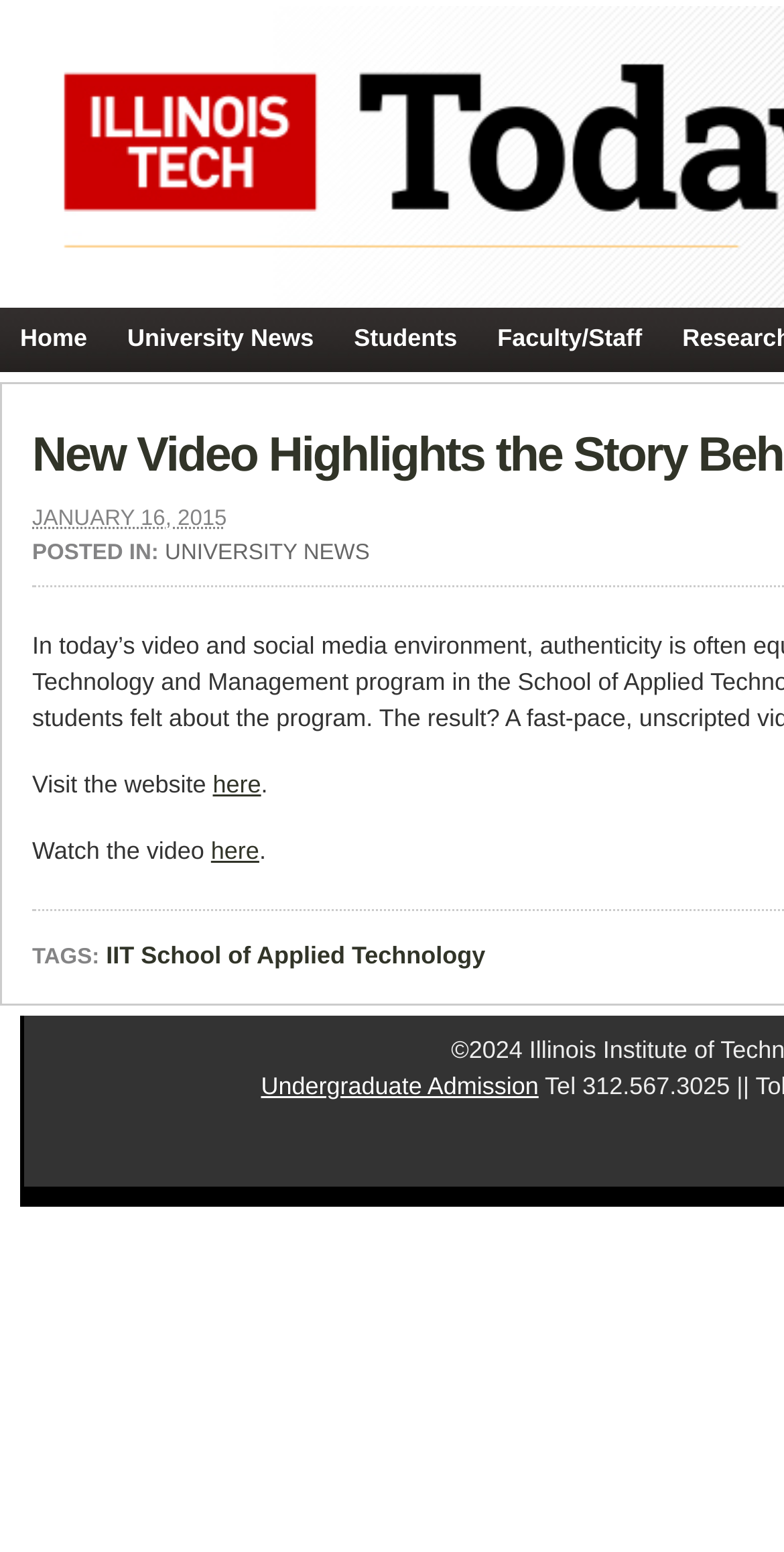Reply to the question with a single word or phrase:
How many 'here' links are on the page?

2